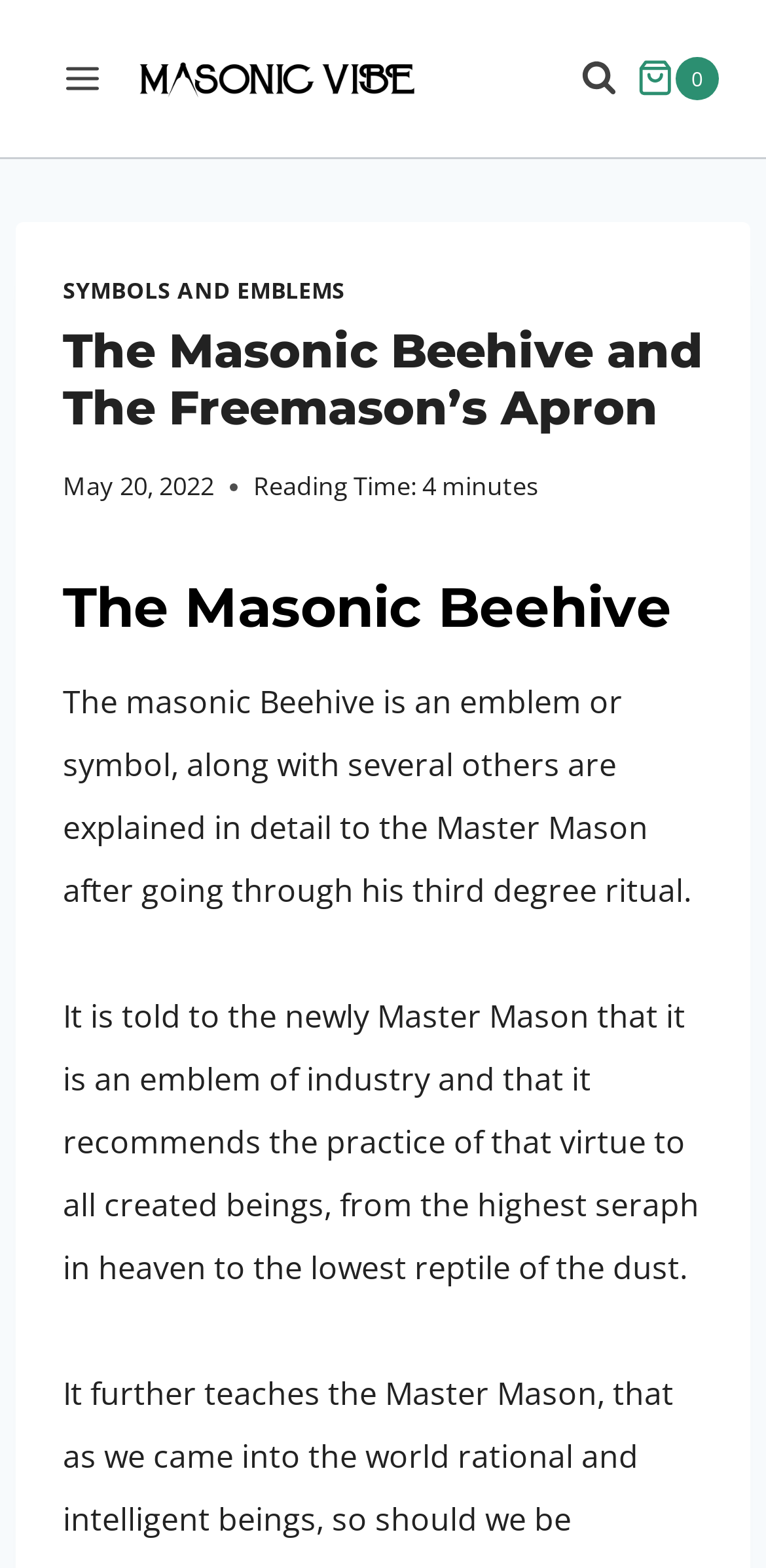Extract the heading text from the webpage.

The Masonic Beehive and The Freemason’s Apron